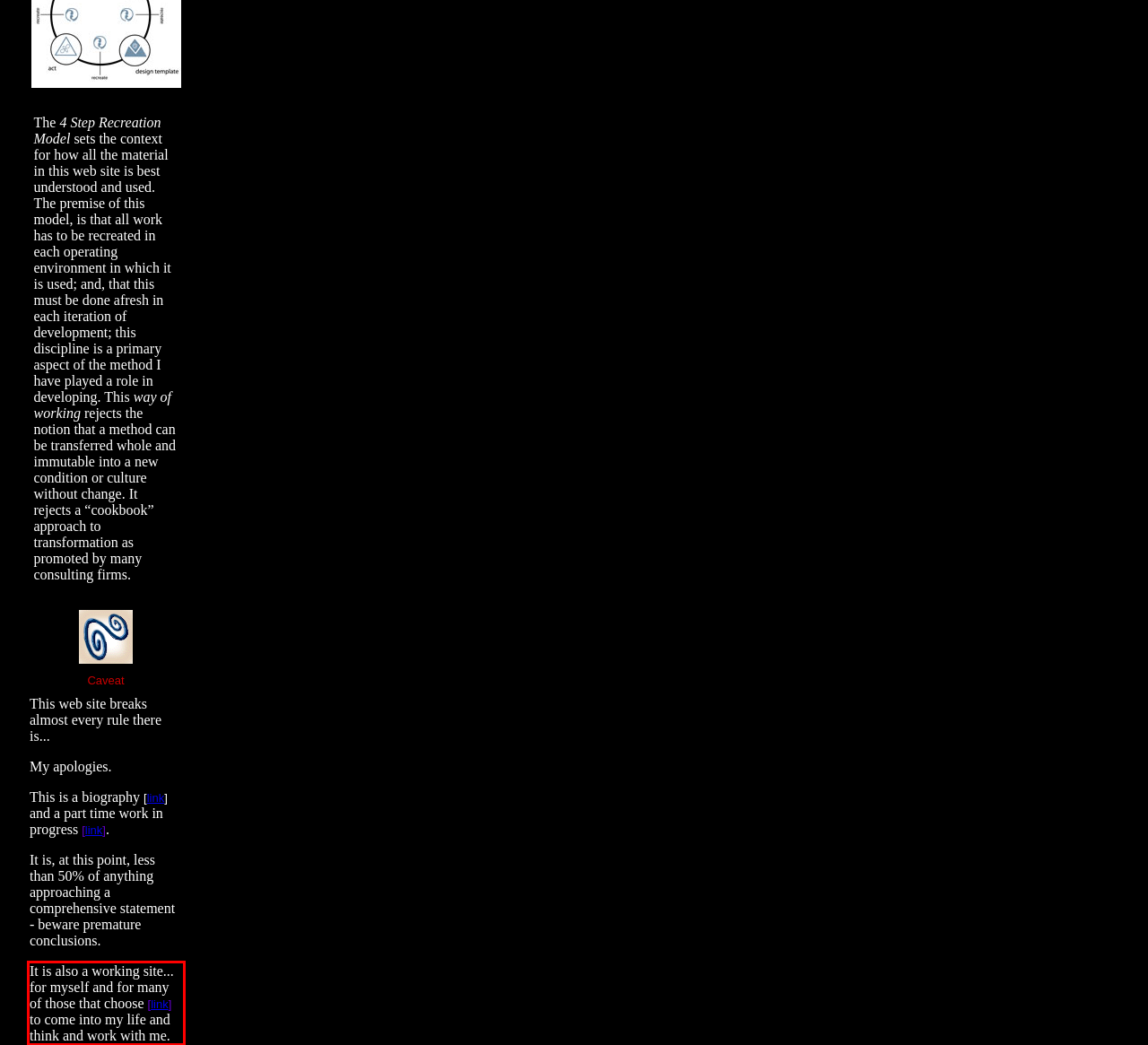In the screenshot of the webpage, find the red bounding box and perform OCR to obtain the text content restricted within this red bounding box.

It is also a working site... for myself and for many of those that choose [link] to come into my life and think and work with me.